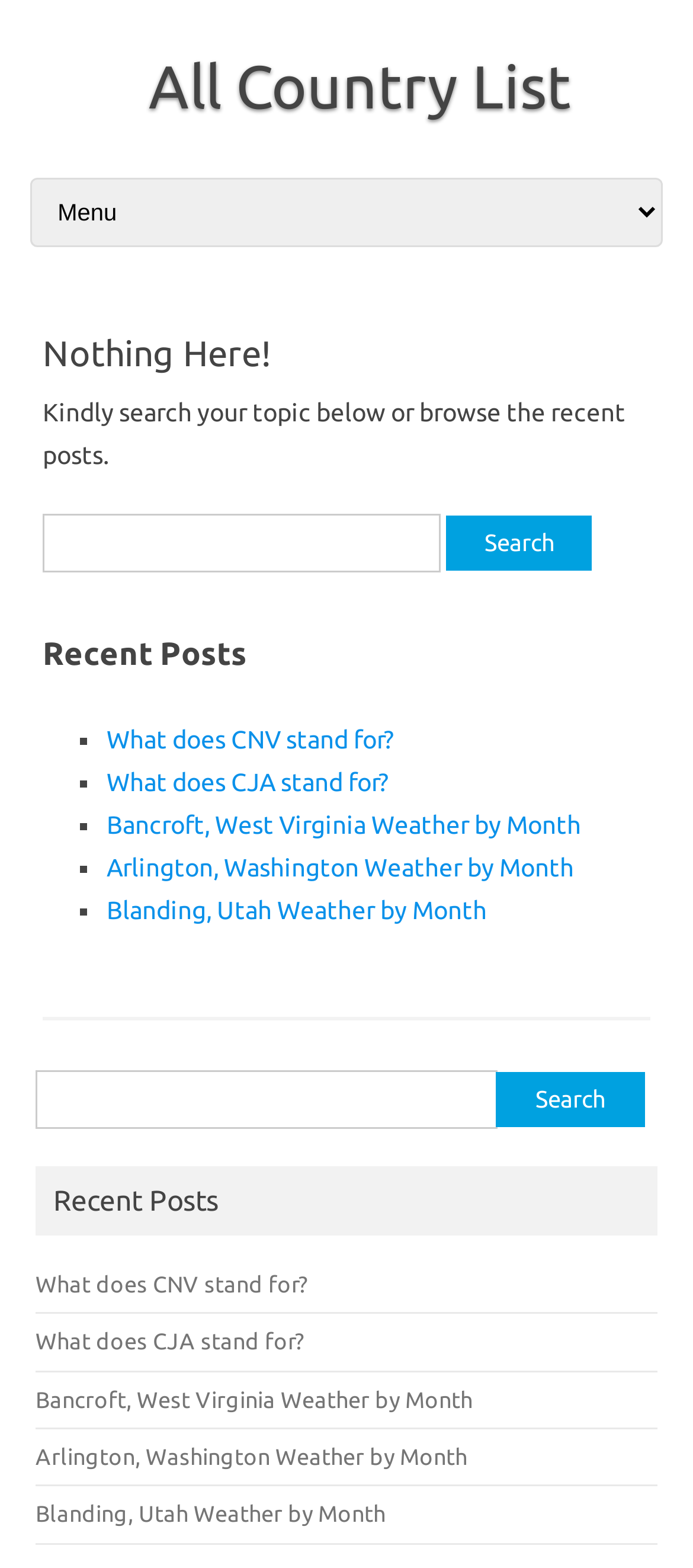Specify the bounding box coordinates of the region I need to click to perform the following instruction: "Browse recent posts". The coordinates must be four float numbers in the range of 0 to 1, i.e., [left, top, right, bottom].

[0.062, 0.4, 0.938, 0.432]